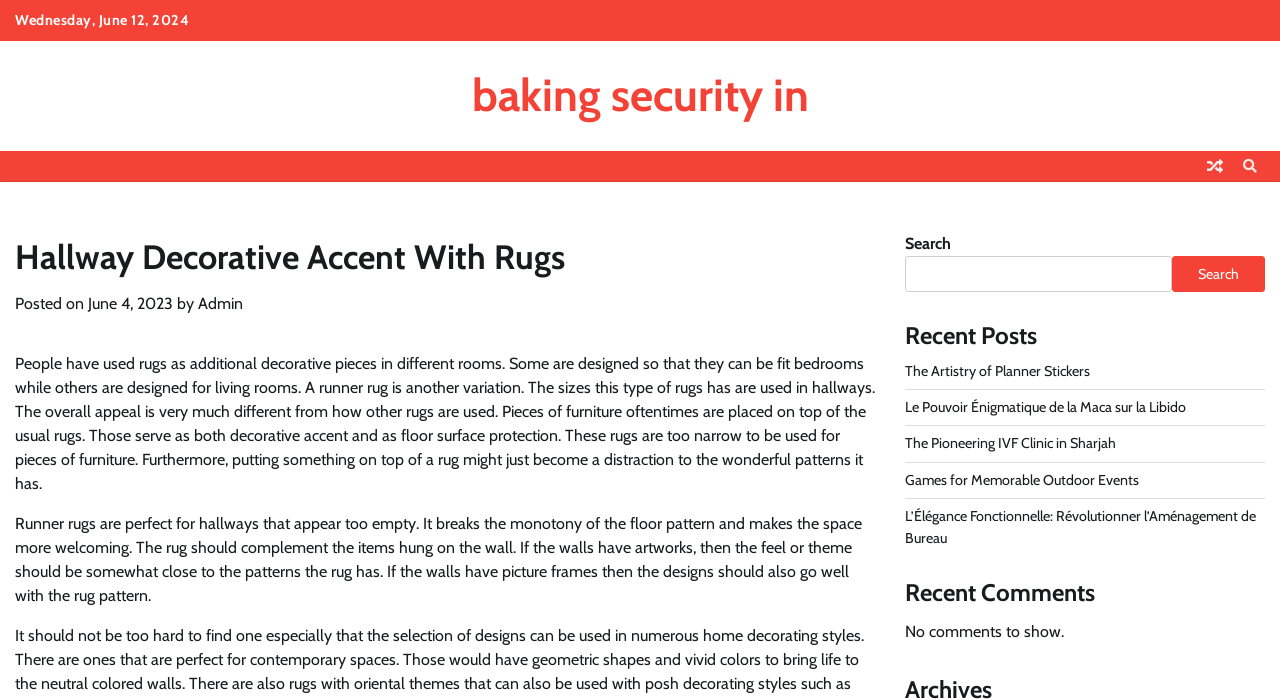Please identify the bounding box coordinates of the clickable region that I should interact with to perform the following instruction: "Check the recent comment". The coordinates should be expressed as four float numbers between 0 and 1, i.e., [left, top, right, bottom].

[0.707, 0.889, 0.831, 0.917]